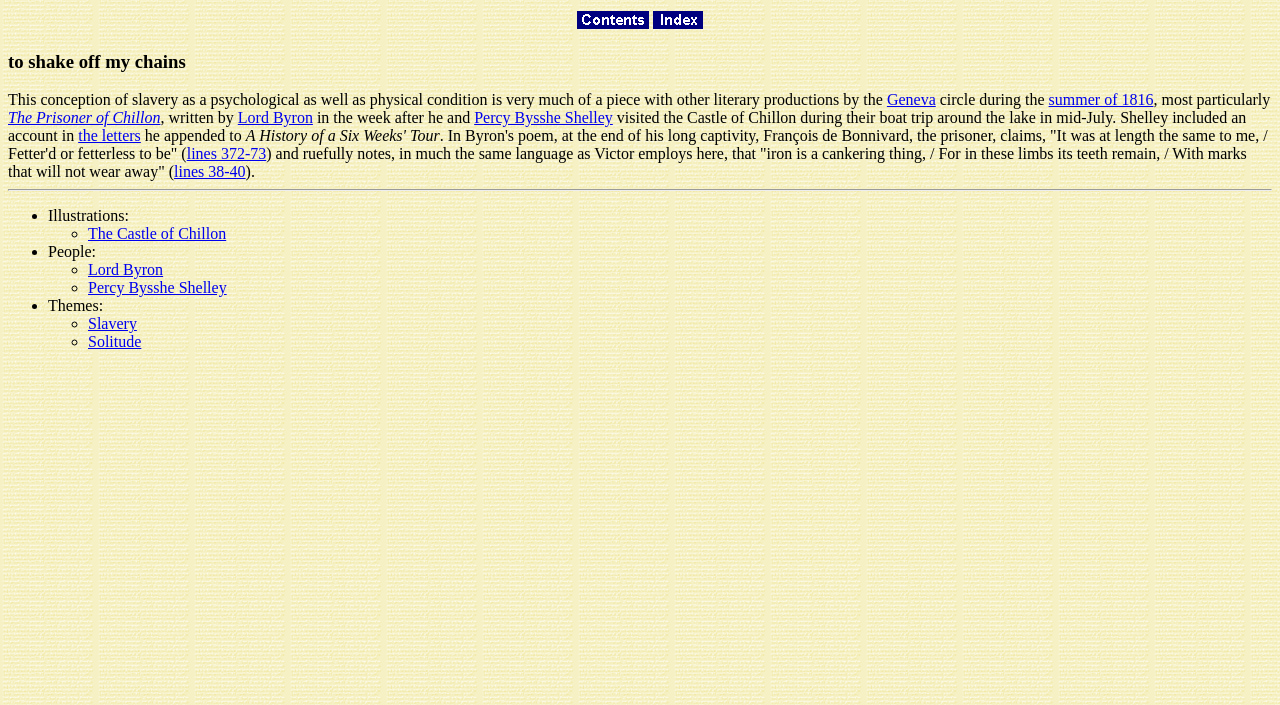Locate the bounding box coordinates of the element that should be clicked to execute the following instruction: "Click on Contents".

[0.451, 0.021, 0.507, 0.045]